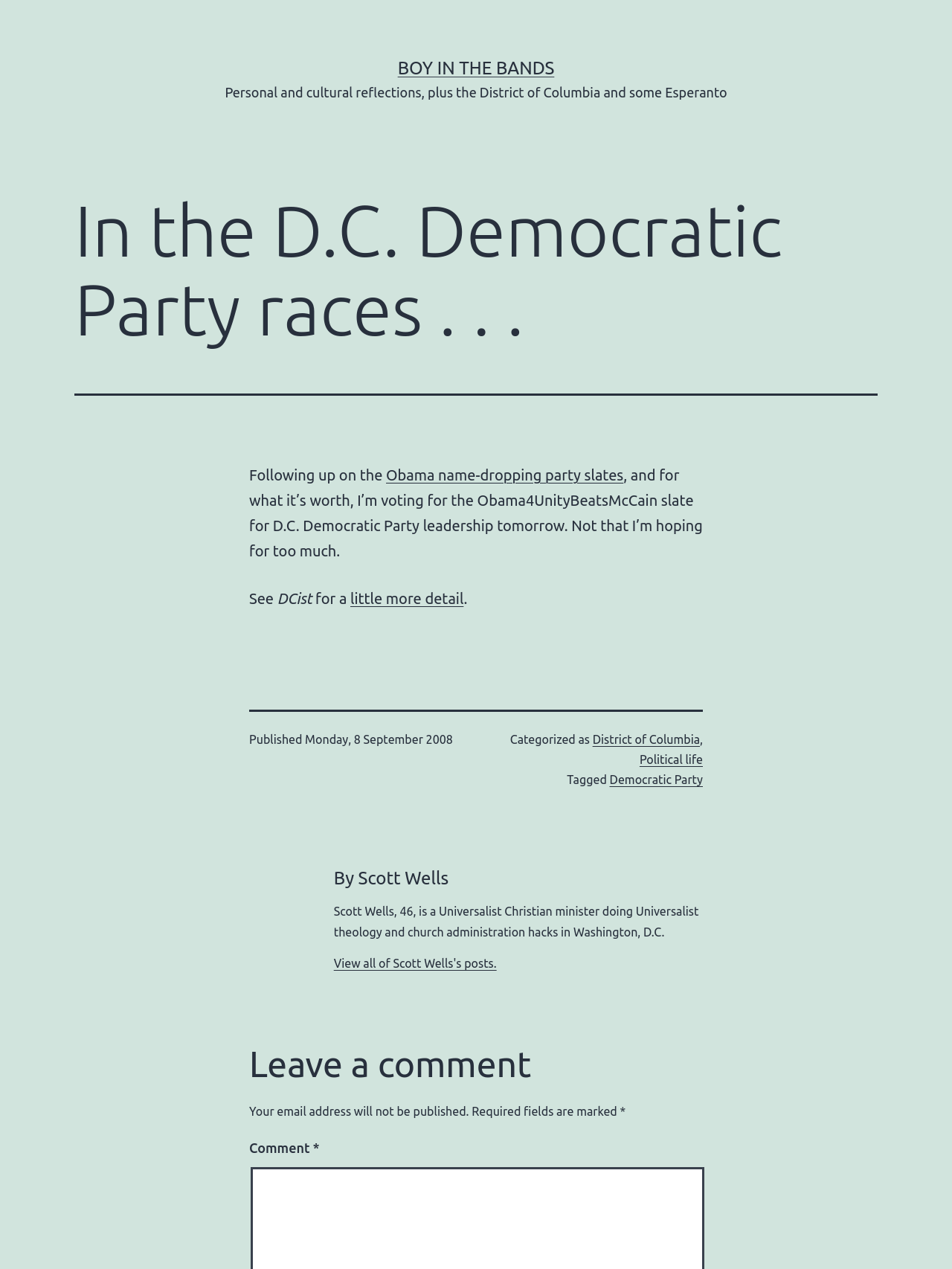Extract the bounding box coordinates for the described element: "Home Improvement". The coordinates should be represented as four float numbers between 0 and 1: [left, top, right, bottom].

None